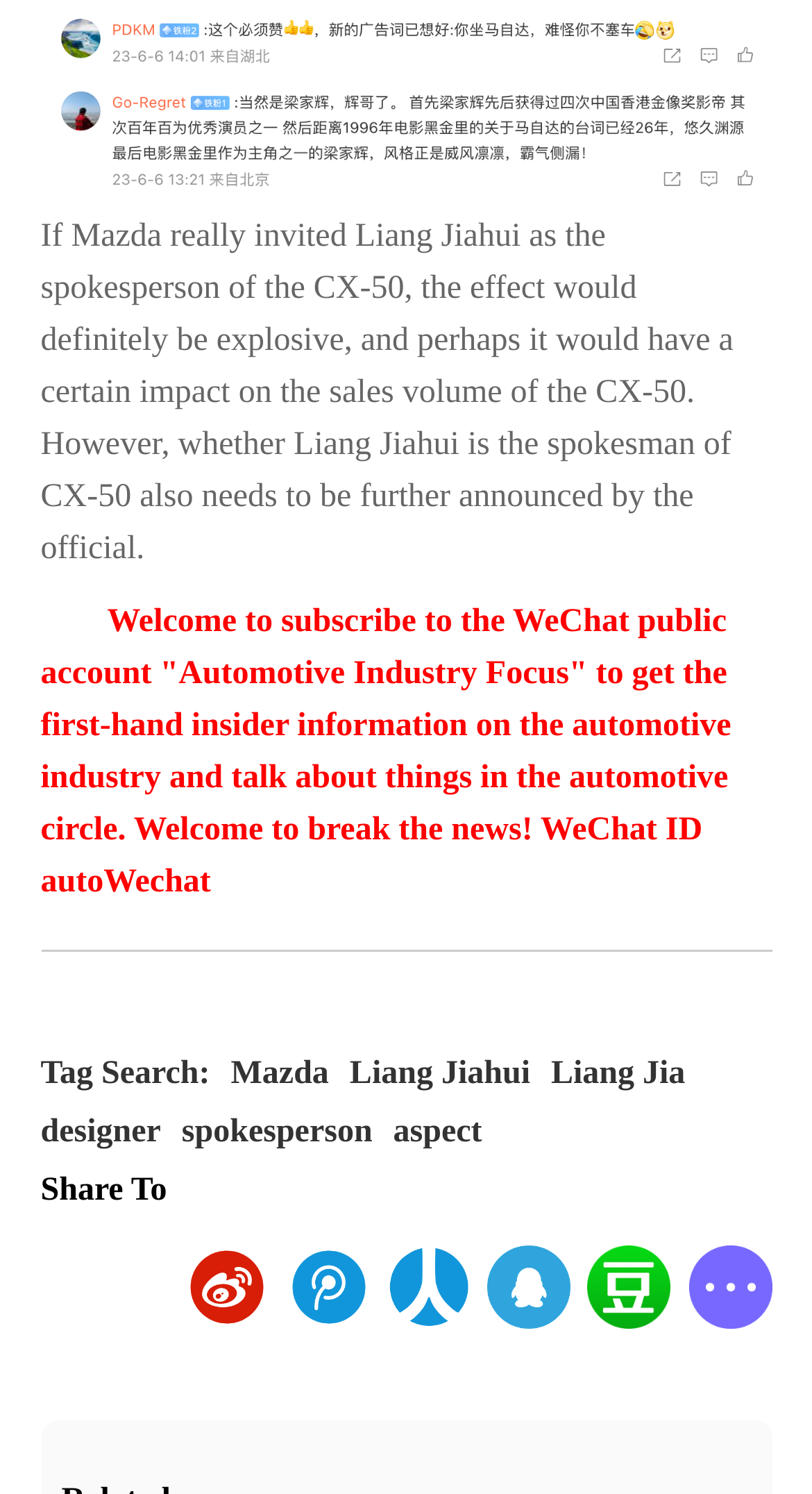What is the topic of the article?
Refer to the image and provide a detailed answer to the question.

The topic of the article can be inferred from the first StaticText element, which mentions 'Mazda CX-50' and 'Liang Jiahui' as the potential spokesperson. The context of the text suggests that the article is discussing the possibility of Liang Jiahui being the spokesperson for Mazda CX-50.